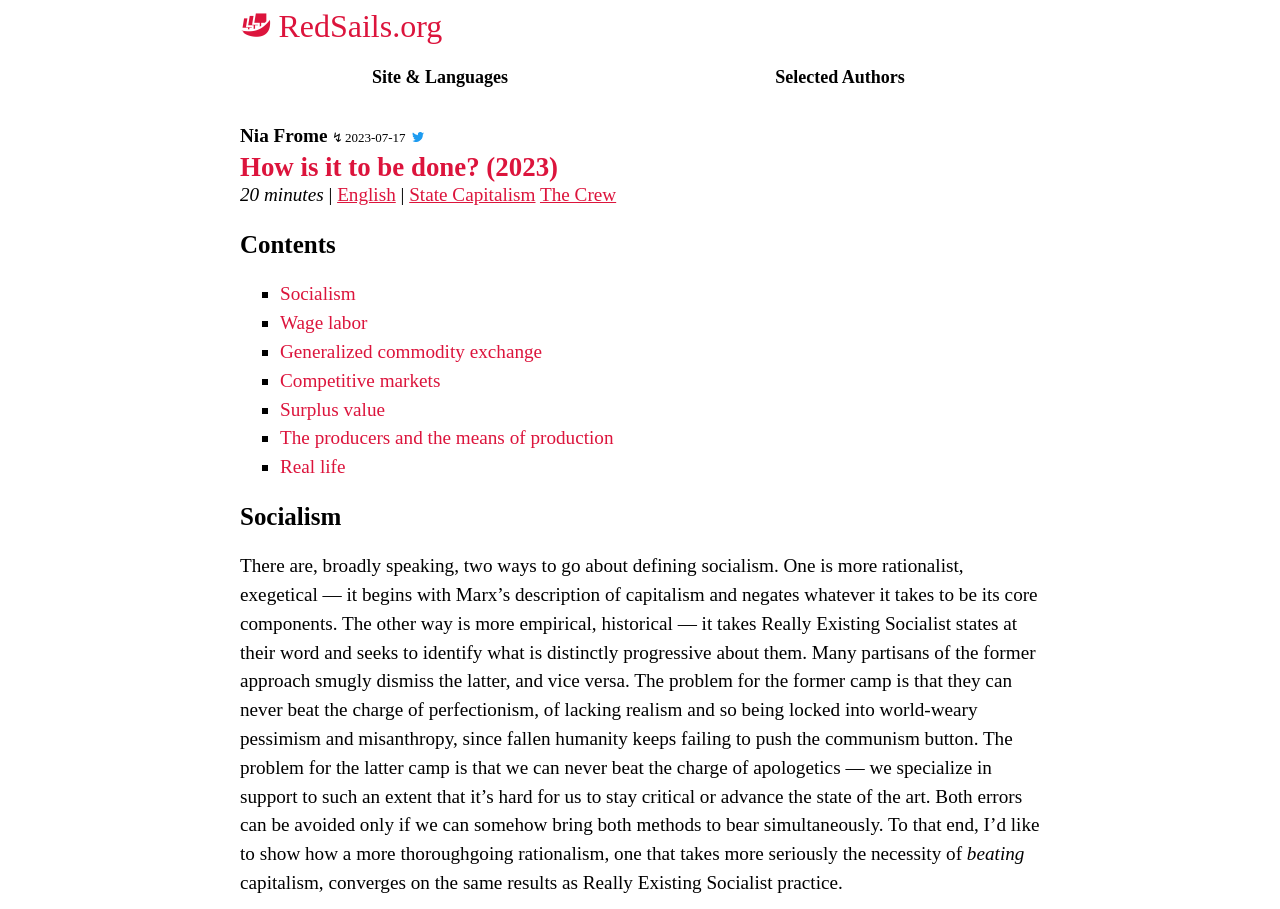Create an elaborate caption for the webpage.

The webpage appears to be an article or blog post discussing socialism, with a focus on defining and understanding the concept. At the top of the page, there are three links: "RedSails.org☭", "Site & Languages", and "Selected Authors". Below these links, there is a header section with a title "How is it to be done? (2023)" and a timestamp "2023-07-17". 

To the right of the timestamp, there is a link to Twitter, and below it, there are several links and text elements, including "20 minutes", "|", "English", "State Capitalism", and "The Crew". 

The main content of the page is divided into sections, with headings "Contents" and "Socialism". The "Contents" section has a list of links, each preceded by a bullet point (■), with topics such as "Socialism", "Wage labor", "Generalized commodity exchange", and others. 

The "Socialism" section has a long paragraph of text that discusses two approaches to defining socialism, one rationalist and exegetical, and the other empirical and historical. The text argues that both approaches have their limitations and that a more thoroughgoing rationalism is needed to converge on the same results as Really Existing Socialist practice.